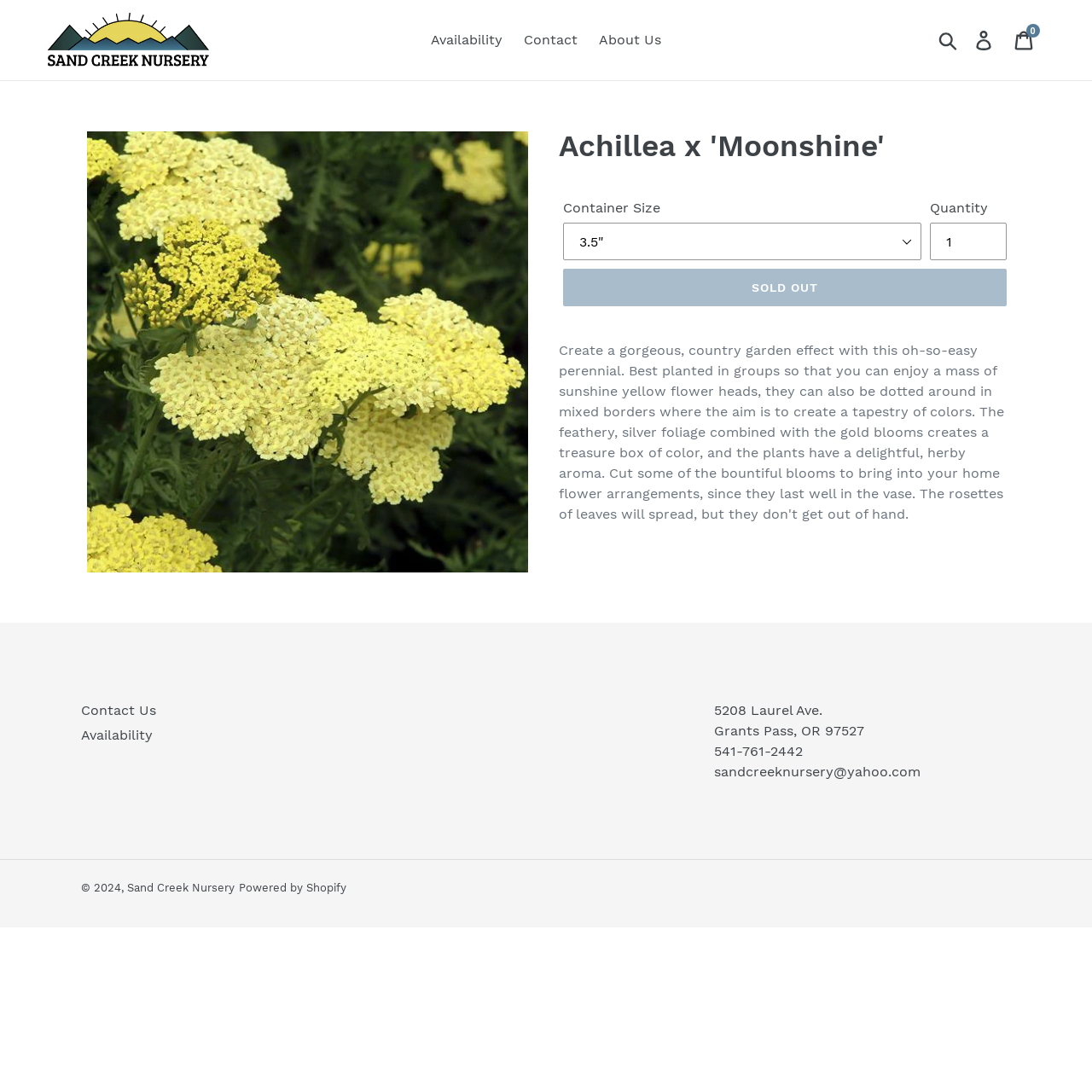Point out the bounding box coordinates of the section to click in order to follow this instruction: "Log in to your account".

[0.884, 0.019, 0.92, 0.054]